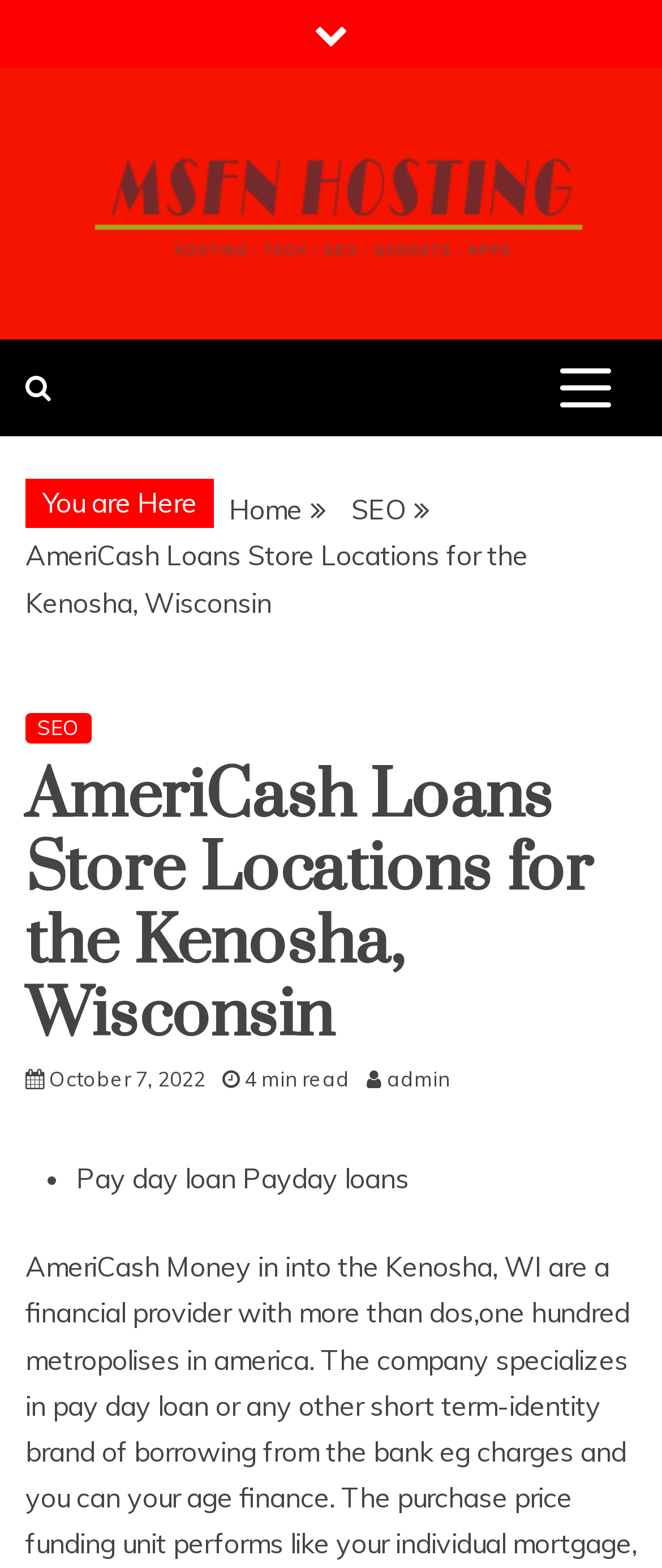What type of loan is being discussed?
Respond to the question with a well-detailed and thorough answer.

The type of loan being discussed can be found in the list item '• Pay day loan Payday loans'. This suggests that the webpage is discussing pay day loans or payday loans.